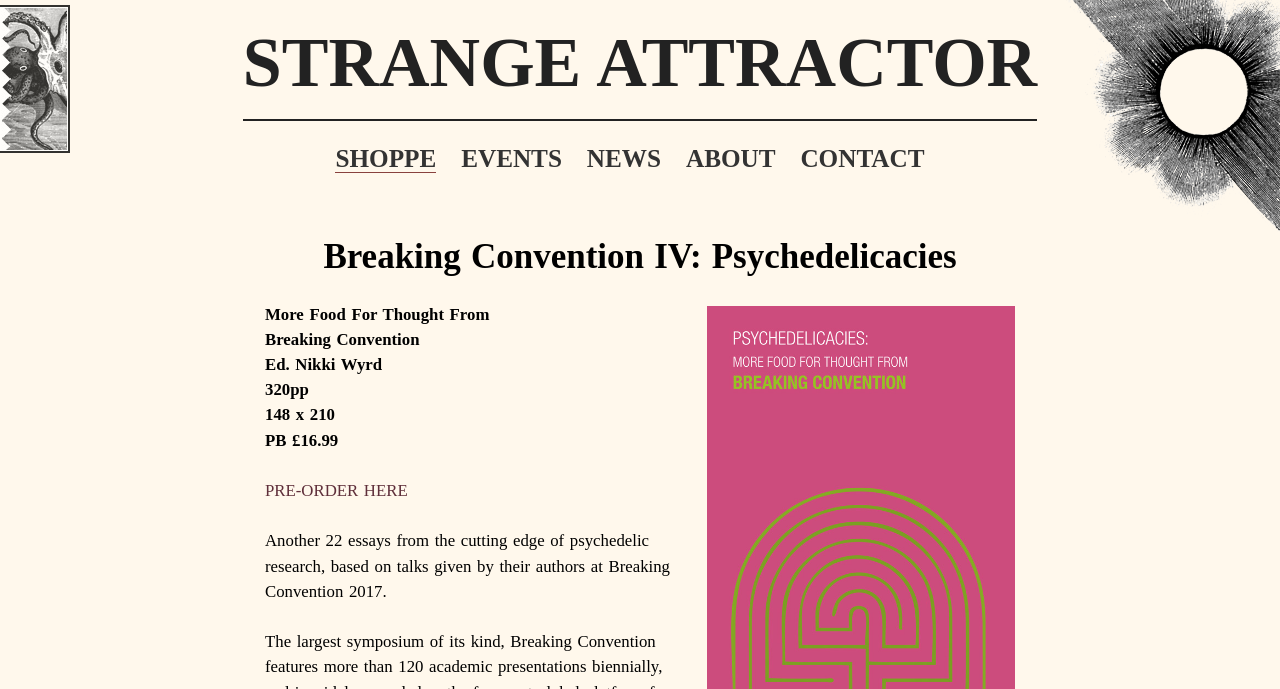Using the details from the image, please elaborate on the following question: Who edited this book?

I found this information in the book description section, where it is explicitly stated that the book was edited by Nikki Wyrd.